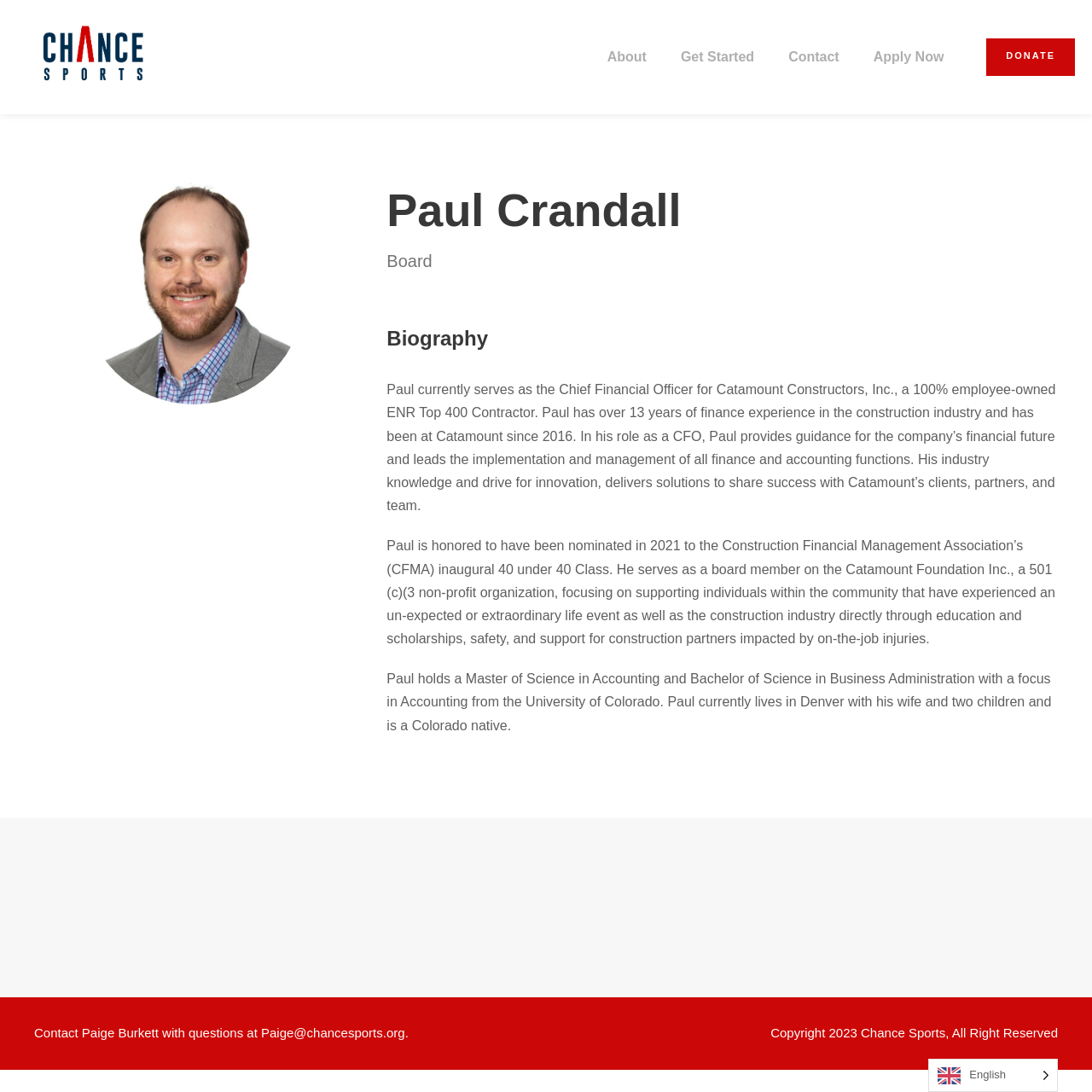Summarize the webpage with a detailed and informative caption.

The webpage is about Paul Crandall, who is associated with Chance Sports. At the top left corner, there is a small image and a link. To the right of these elements, there are four links: "About", "Get Started", "Contact", and "Apply Now", which are aligned horizontally. Further to the right, there is a "DONATE" link.

Below these links, there is a larger image, followed by a heading that reads "Paul Crandall". Next to this heading, there is a static text that says "Board". Below these elements, there is another heading that reads "Biography". 

The biography section consists of three paragraphs of text that describe Paul's professional experience, achievements, and education. The text is positioned to the right of the image and headings.

At the bottom of the page, there is a section with contact information, including a message to contact Paige Burkett with questions, and a copyright notice that reads "Copyright 2023 Chance Sports, All Right Reserved". 

In the bottom right corner, there is a small icon represented by "\uf106" and a notification that the language selected is English.